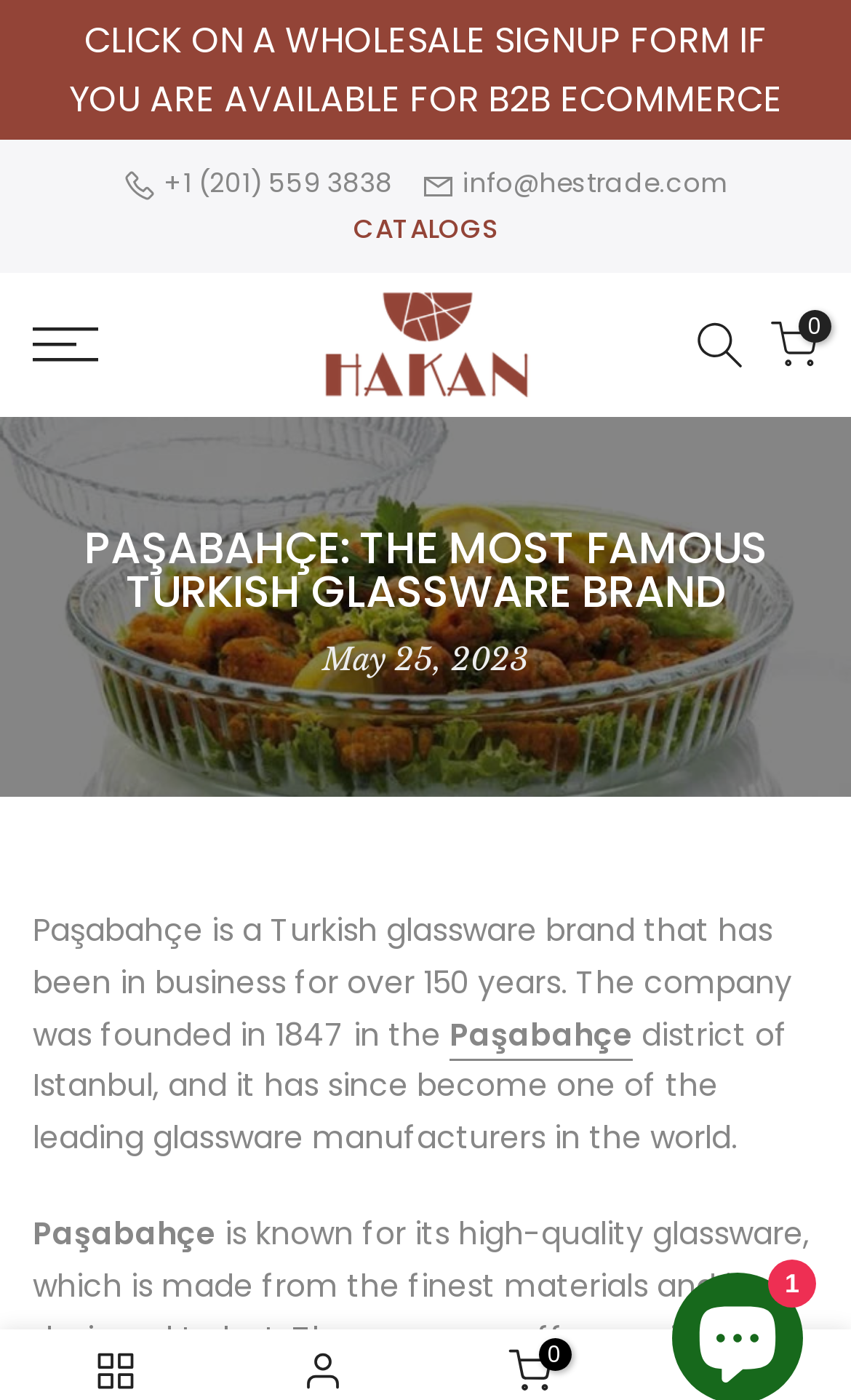What is the company's email address?
Look at the image and provide a short answer using one word or a phrase.

info@hestrade.com